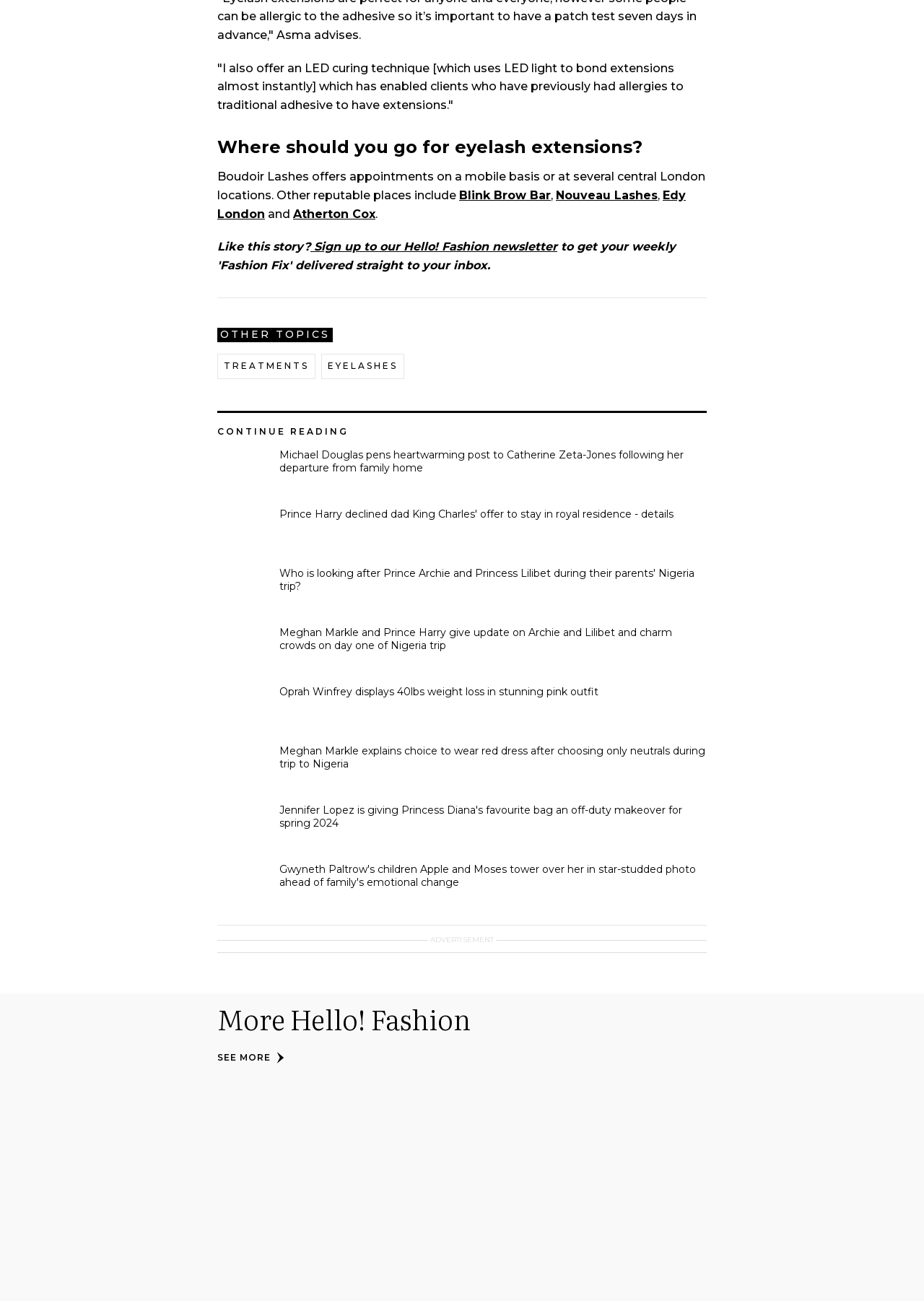What is the topic of the article 'Where should you go for eyelash extensions?'
Based on the image, provide your answer in one word or phrase.

Eyelash extensions